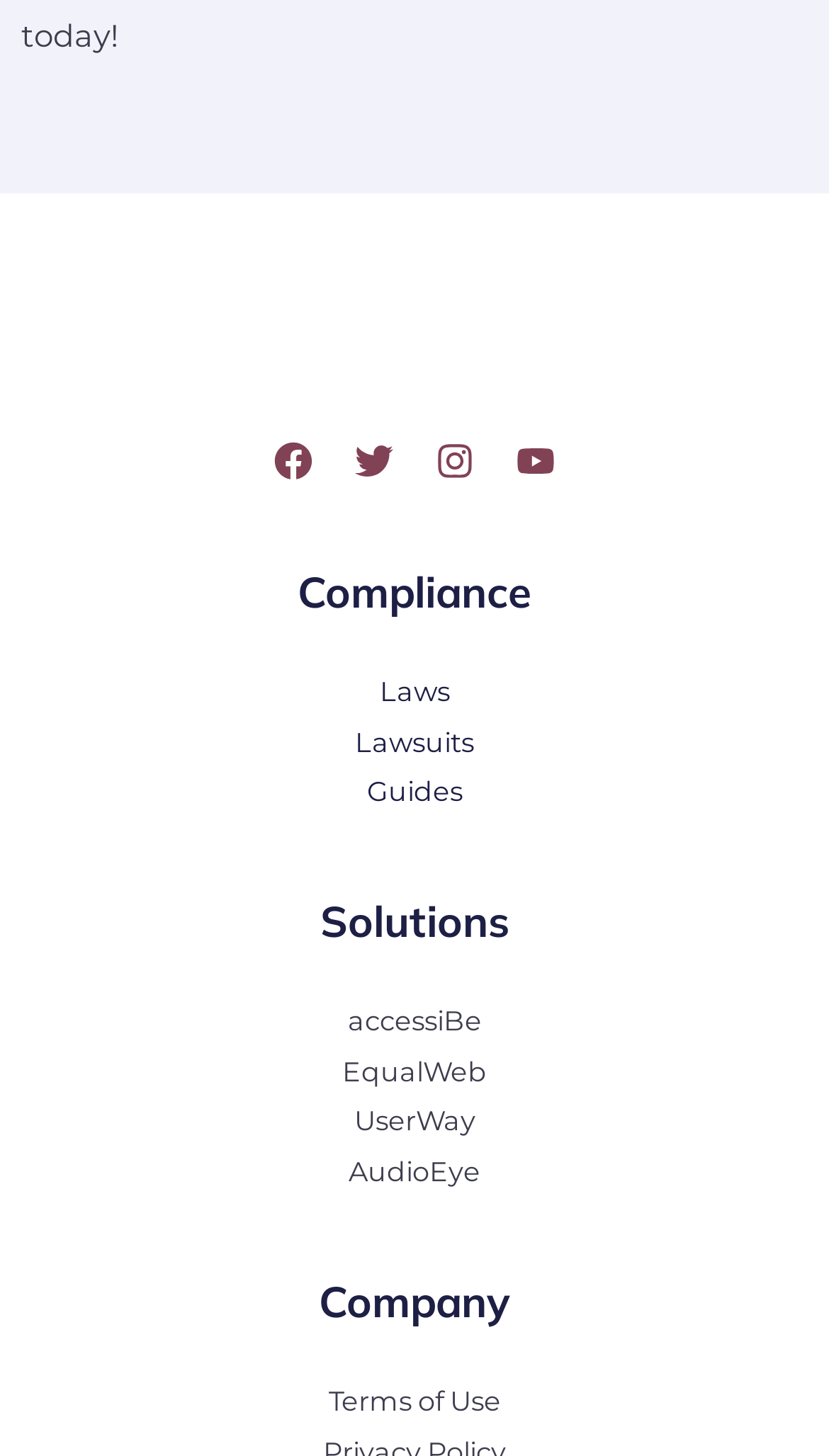Answer the question with a brief word or phrase:
What social media platforms are listed?

Facebook, Twitter, Instagram, YouTube